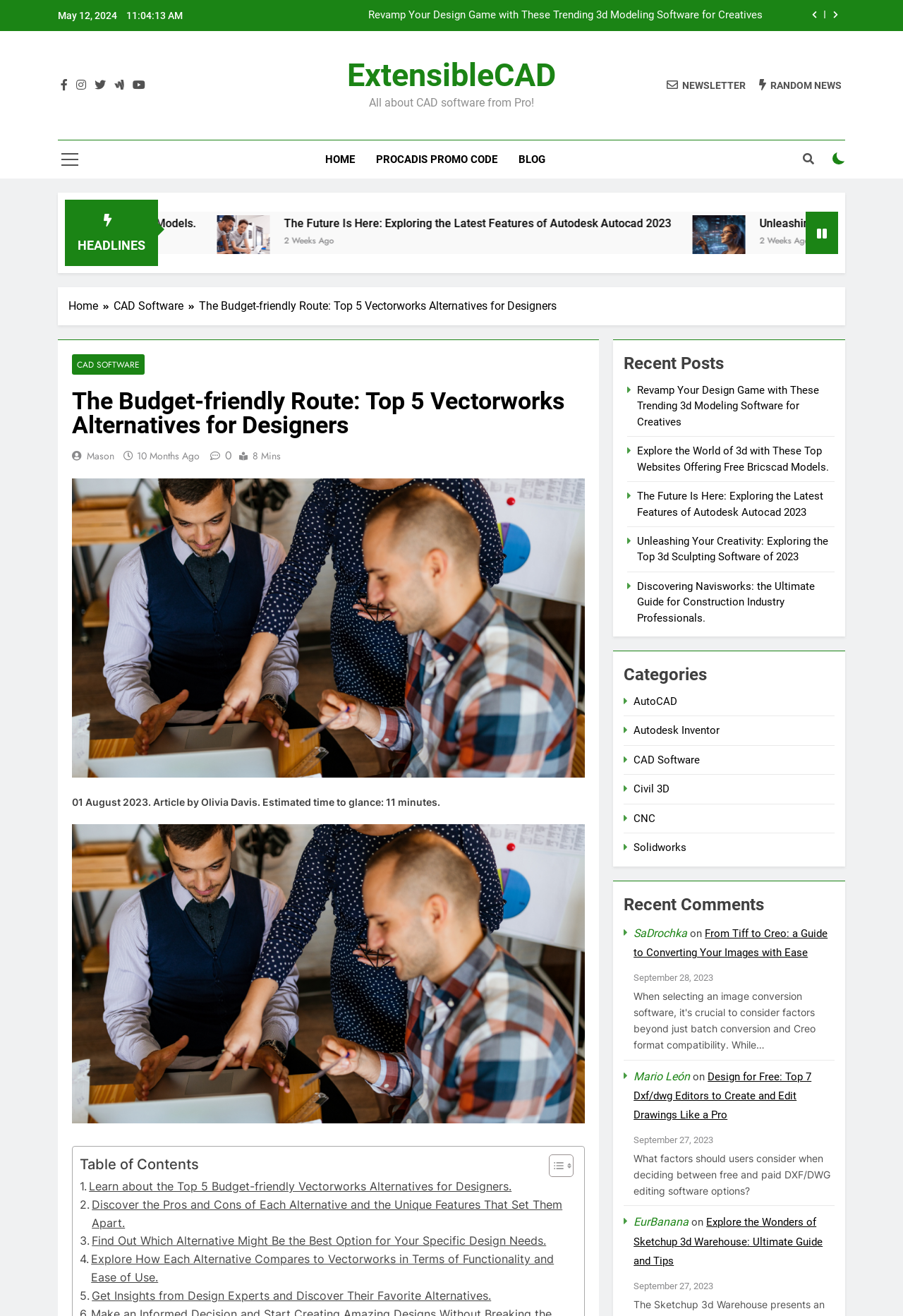Kindly determine the bounding box coordinates for the area that needs to be clicked to execute this instruction: "Click on the newsletter button".

[0.738, 0.06, 0.826, 0.07]